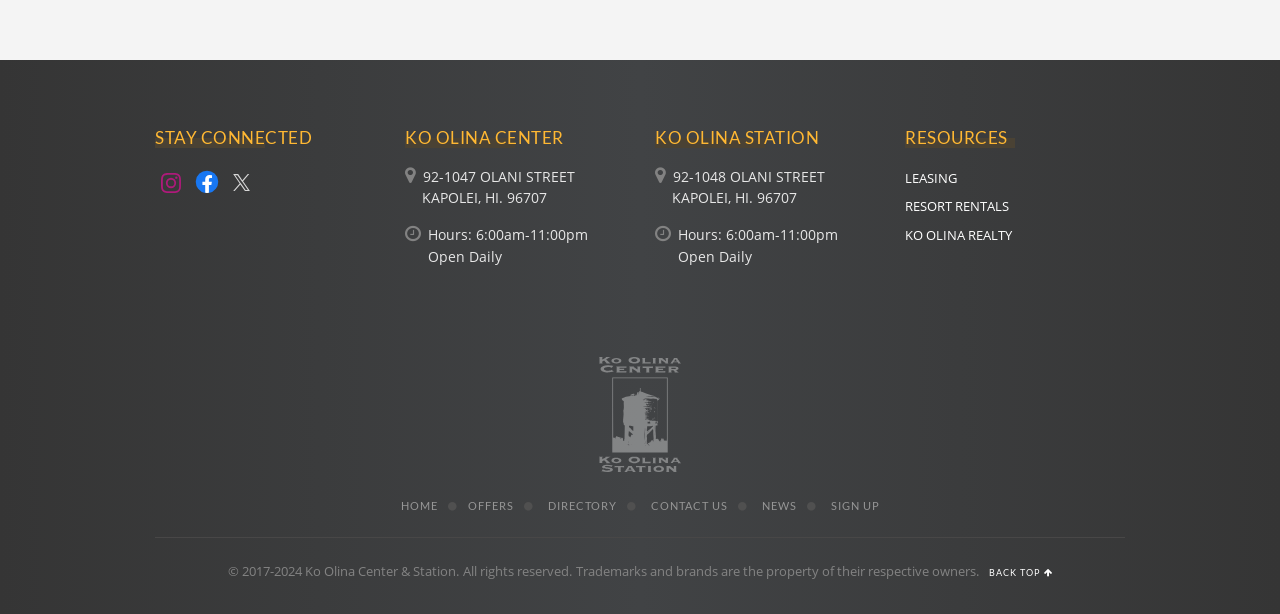Using the provided element description: "title="Follow Us on Twitter"", identify the bounding box coordinates. The coordinates should be four floats between 0 and 1 in the order [left, top, right, bottom].

[0.182, 0.265, 0.195, 0.324]